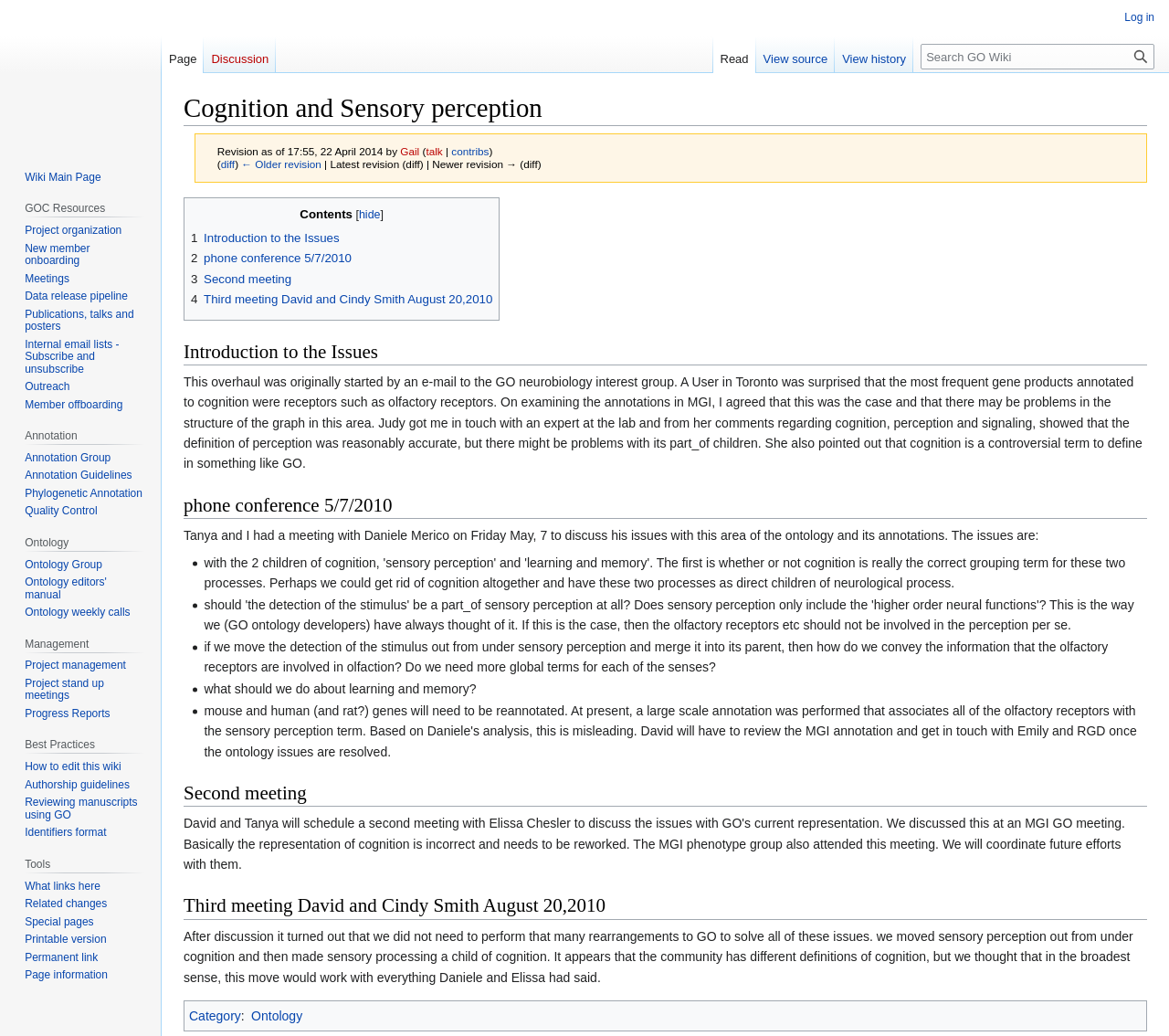Craft a detailed narrative of the webpage's structure and content.

The webpage is about "Cognition and Sensory perception" on the GO Wiki. At the top, there is a heading with the title "Cognition and Sensory perception" followed by some revision information, including the date and time of the last revision, and links to the contributors and revision history.

Below the title, there are several navigation links, including "Jump to navigation", "Jump to search", and "Contents", which allow users to quickly access different parts of the page.

The "Contents" section is divided into several subsections, including "Introduction to the Issues", "phone conference 5/7/2010", "Second meeting", and "Third meeting David and Cindy Smith August 20,2010". Each subsection has a heading and some descriptive text, with links to related pages and resources.

The main content of the page is organized into several sections, each with a heading and some descriptive text. The text discusses issues related to cognition and sensory perception, including the definition of perception, the structure of the graph in this area, and the controversy surrounding the term "cognition". There are also links to related pages and resources throughout the text.

At the bottom of the page, there are several navigation links, including "Personal tools", "Namespaces", "Views", and "Search", which allow users to access different parts of the wiki and perform searches. There are also links to the main page, wiki main page, and other resources.

On the right side of the page, there are several navigation menus, including "GOC Resources", "Annotation", "Ontology", and "Management", which provide links to related pages and resources.